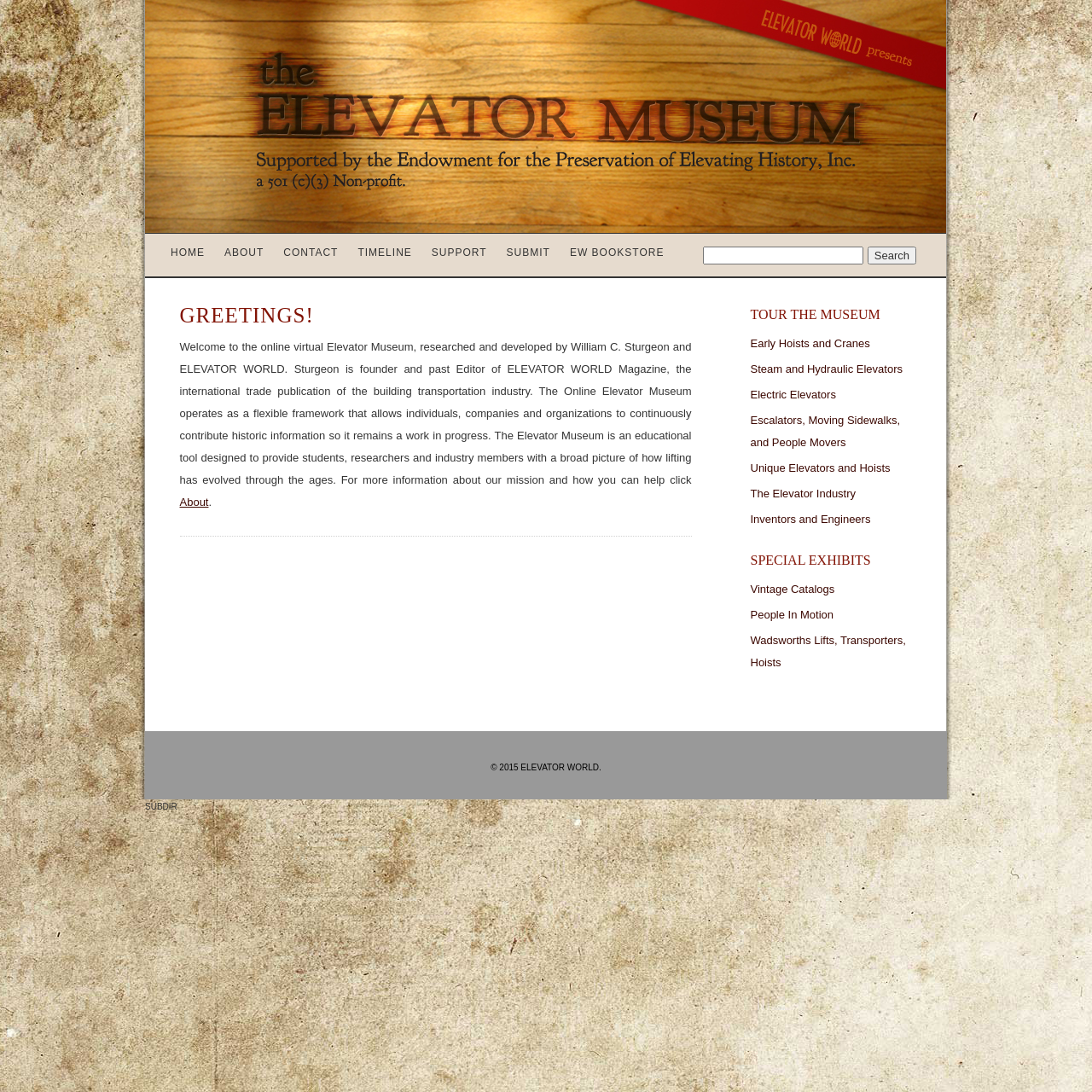How many special exhibits are there?
Please respond to the question with as much detail as possible.

The special exhibits section contains links such as 'Vintage Catalogs', 'People In Motion', and 'Wadsworths Lifts, Transporters, Hoists'. By counting these links, we can determine that there are 3 special exhibits.